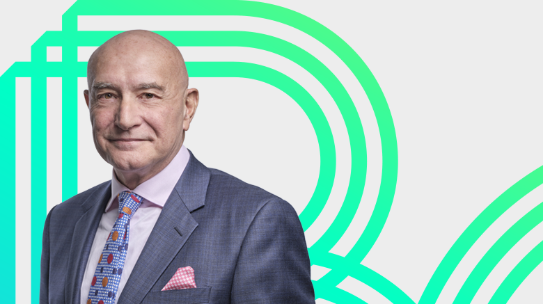Look at the image and write a detailed answer to the question: 
What is the tone of the environment suggested by the backdrop?

The caption describes the backdrop as a 'modern, vibrant design with bold green lines', which implies that the environment suggested by the backdrop is contemporary and dynamic.